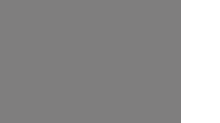Why did the creator reference their friends' teasing in the card?
Answer the question with as much detail as possible.

The caption suggests that the creator humorously referenced their friends' teasing about the card's theme, indicating that the intention was to add a lighthearted and humorous tone to the greeting card.